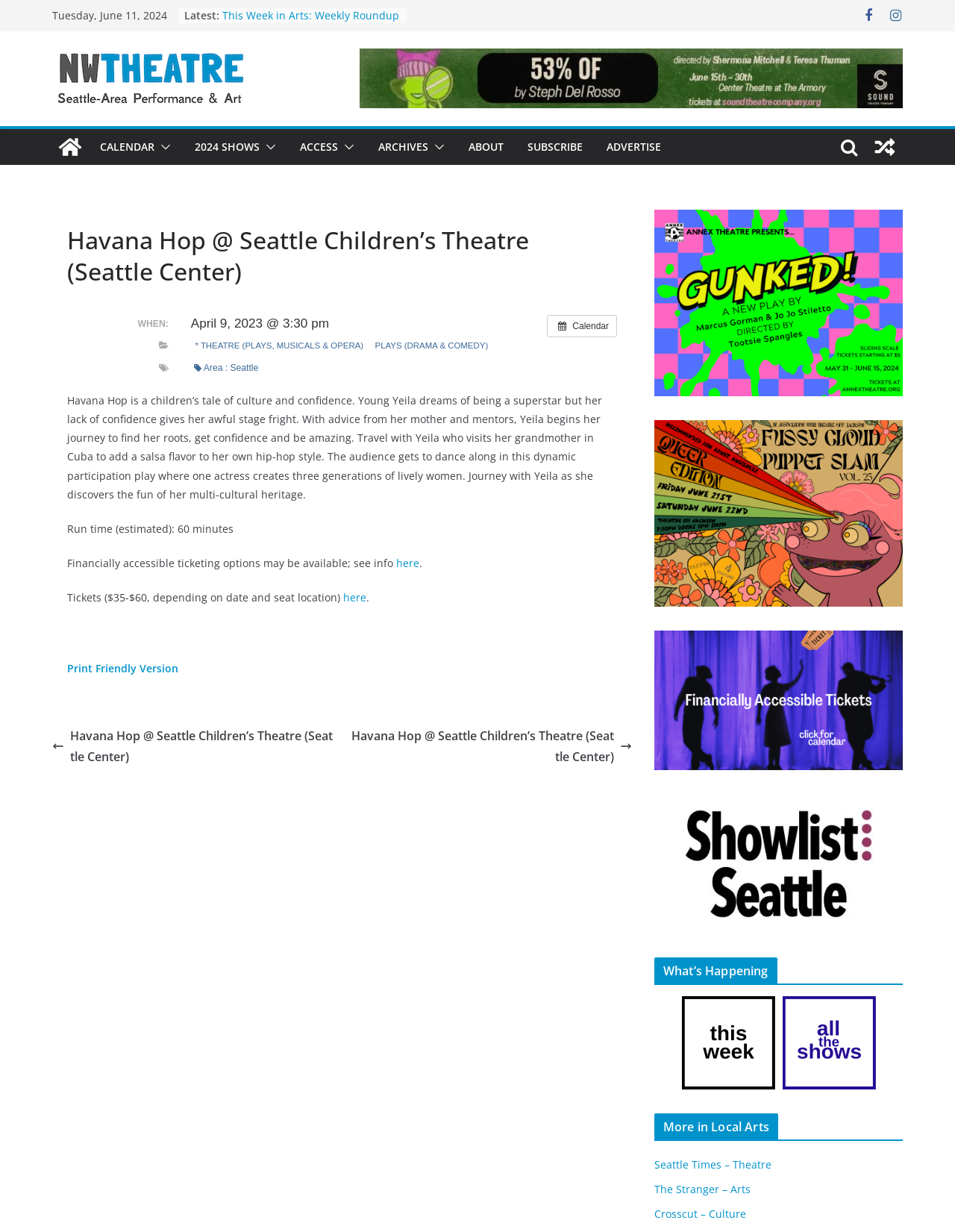Answer the question in a single word or phrase:
What is the theme of the play?

Culture and confidence